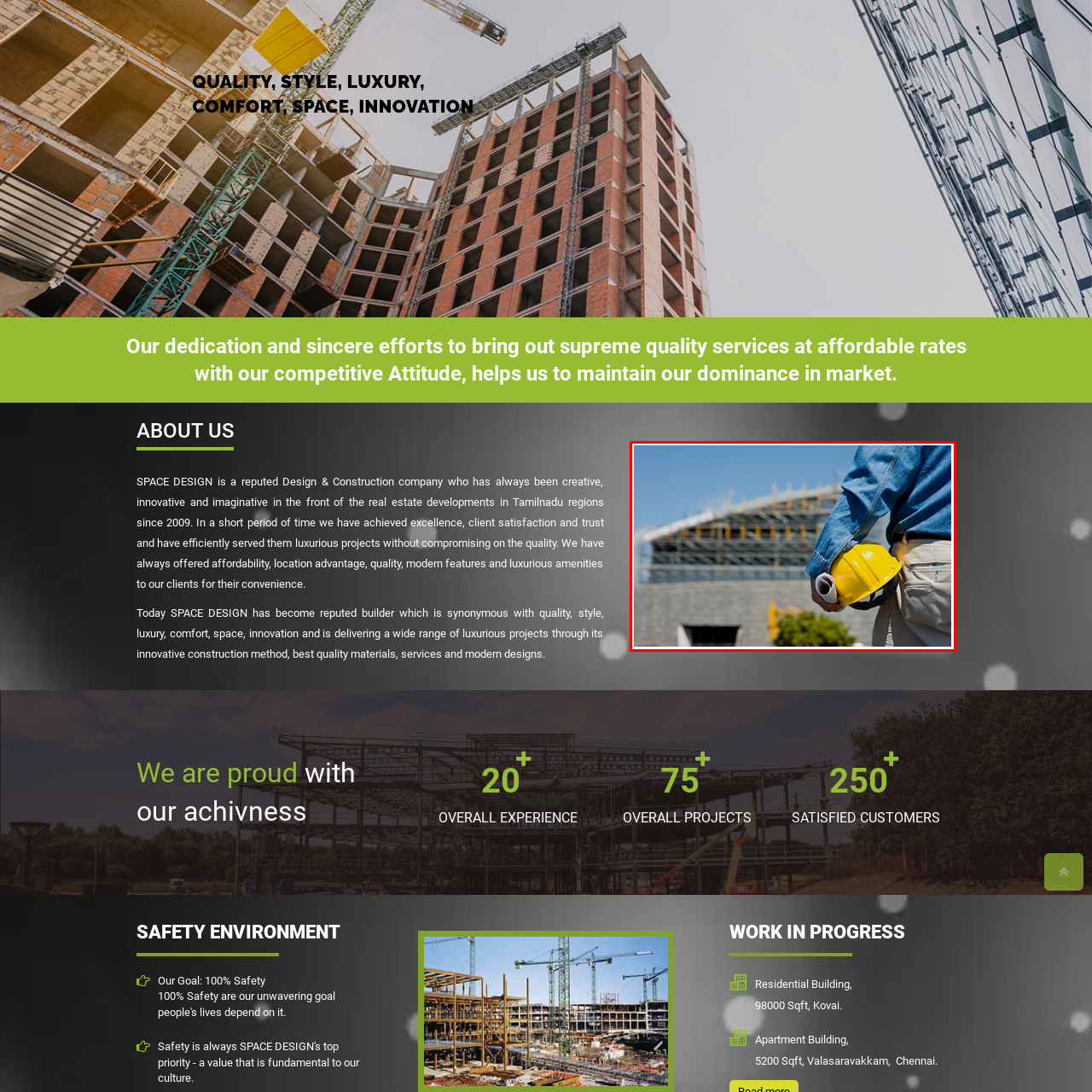Examine the image within the red box and give a concise answer to this question using a single word or short phrase: 
What is the worker holding in the other hand?

Rolled-up document